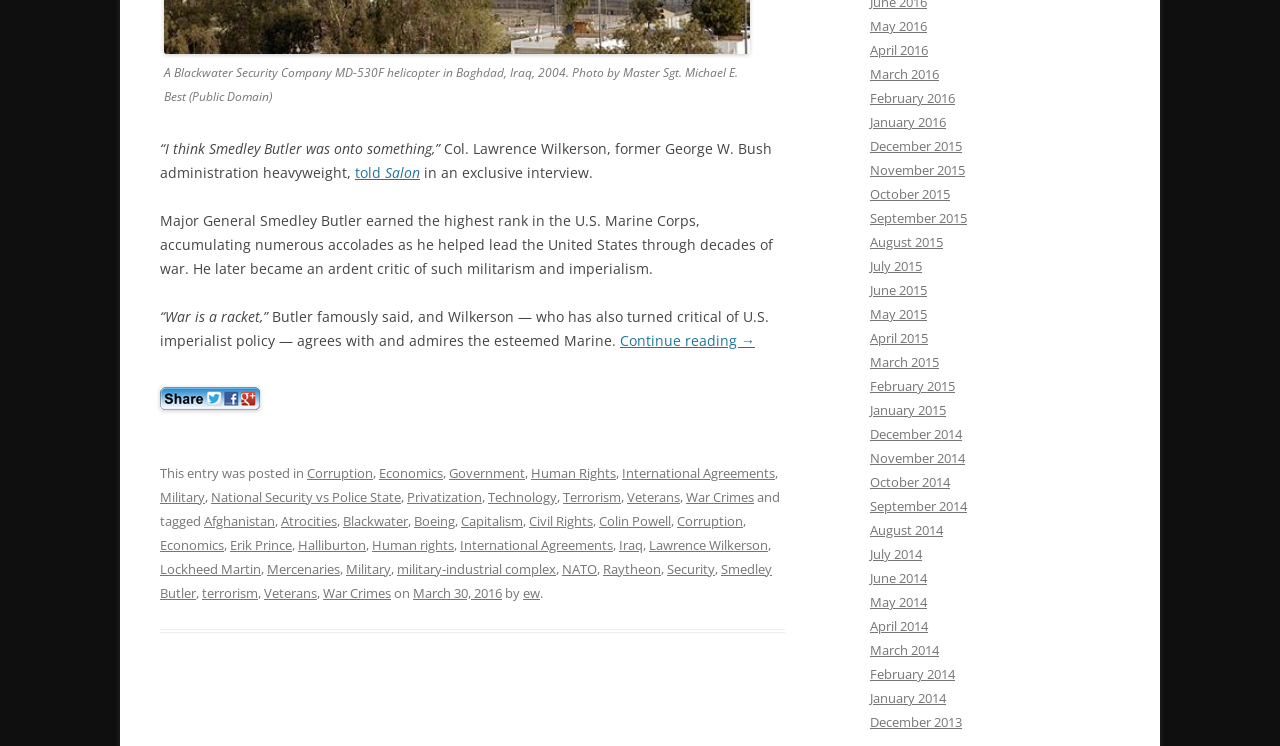Determine the bounding box for the described HTML element: "Continue reading →". Ensure the coordinates are four float numbers between 0 and 1 in the format [left, top, right, bottom].

[0.484, 0.444, 0.59, 0.469]